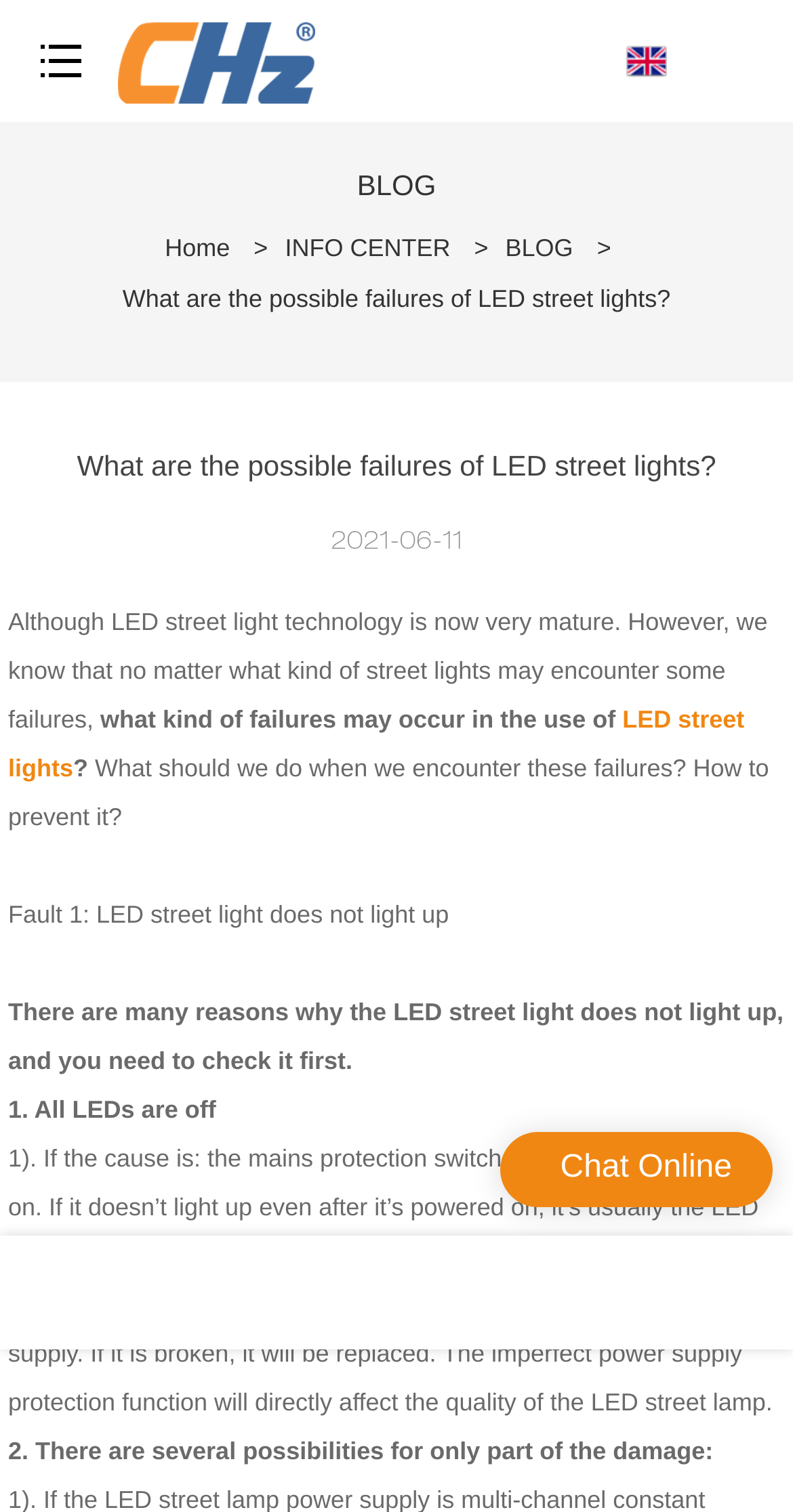Based on the element description: "INFO CENTER", identify the bounding box coordinates for this UI element. The coordinates must be four float numbers between 0 and 1, listed as [left, top, right, bottom].

[0.359, 0.155, 0.568, 0.173]